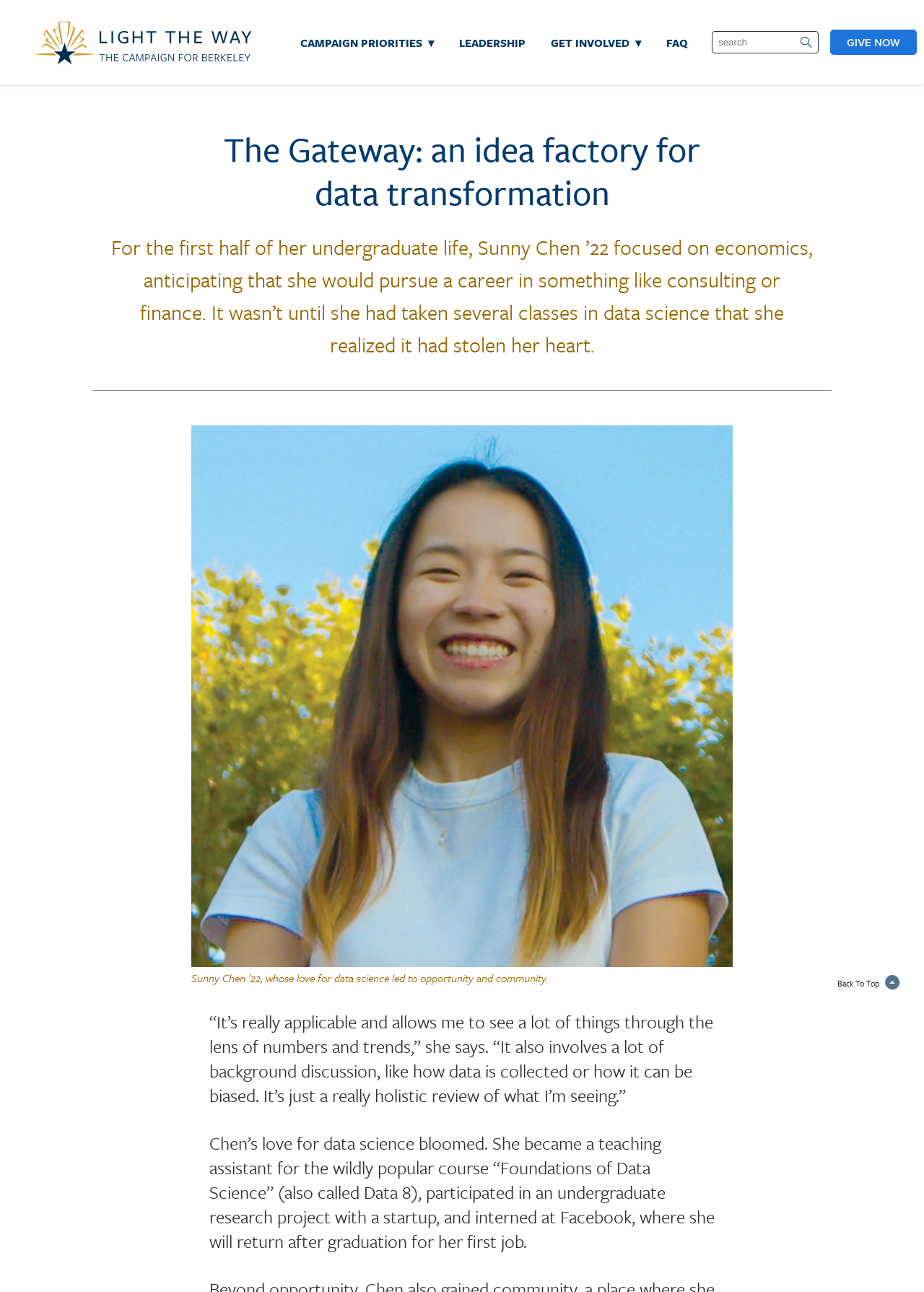Provide a one-word or brief phrase answer to the question:
What is the purpose of the 'Back To Top' button?

To go back to the top of the page